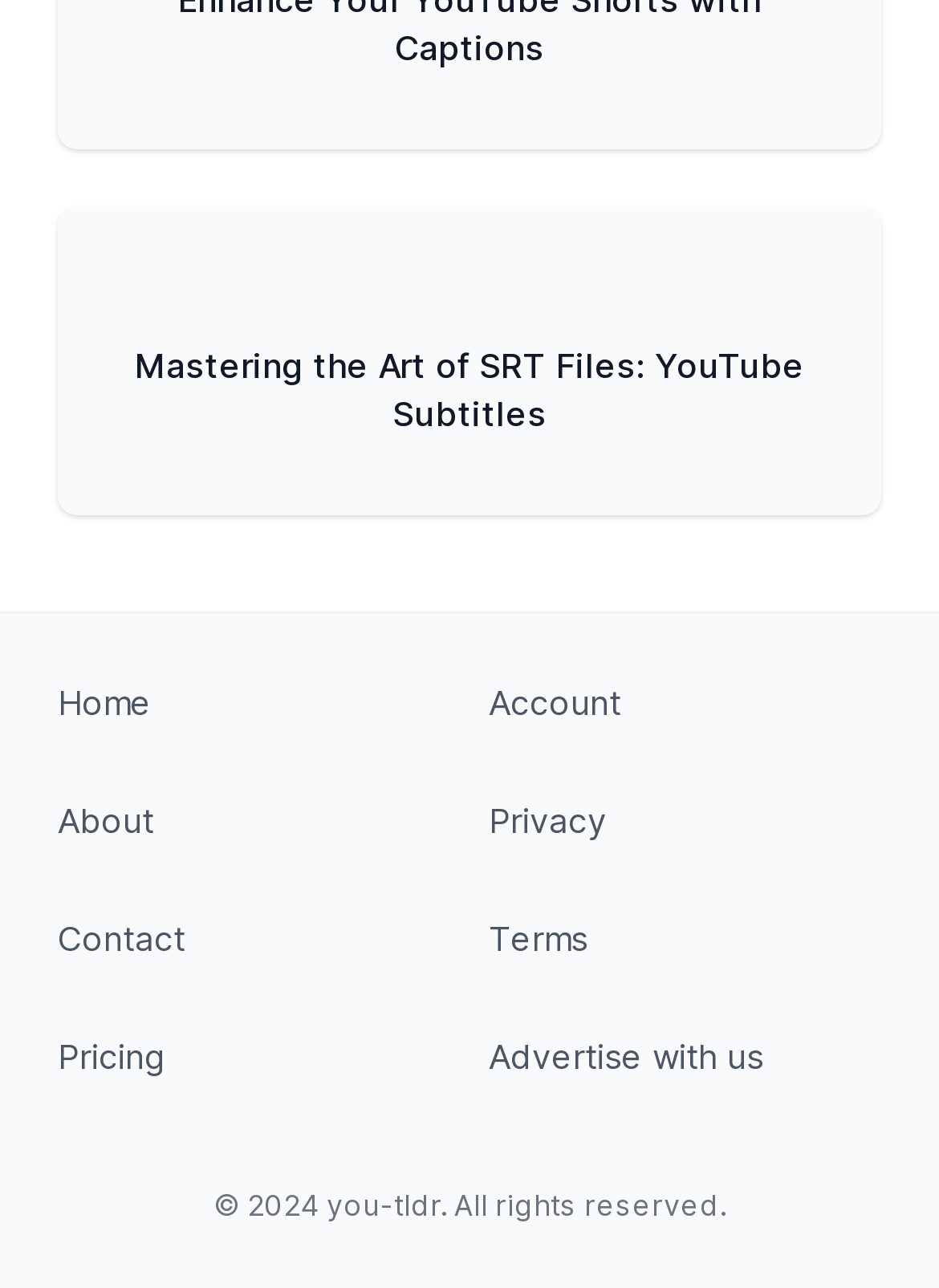Using the information shown in the image, answer the question with as much detail as possible: What is the copyright year?

I found the copyright year by looking at the StaticText element with the text '2024' which is a child of the root element.